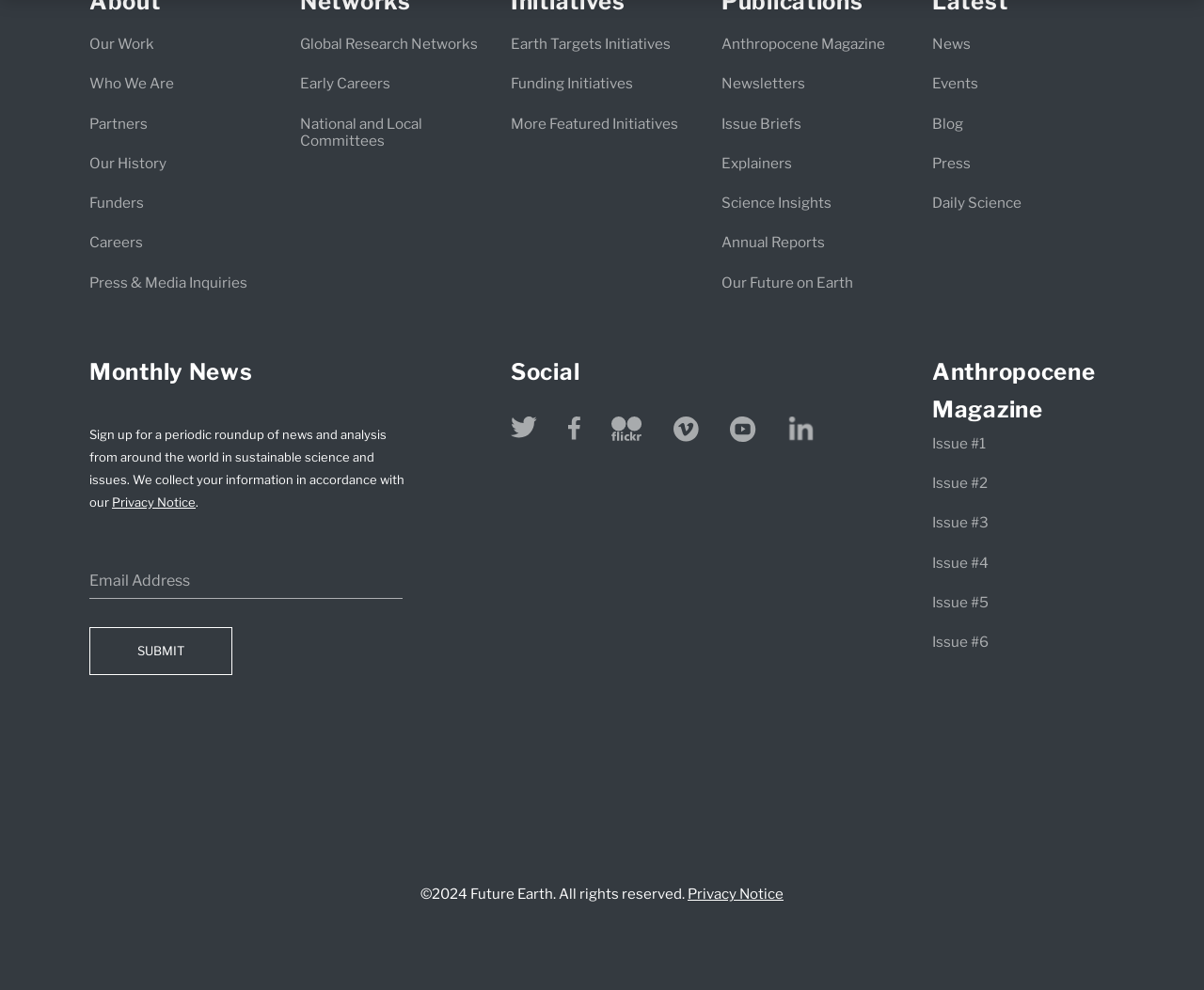Please respond in a single word or phrase: 
What is the first link in the top-left section?

Our Work